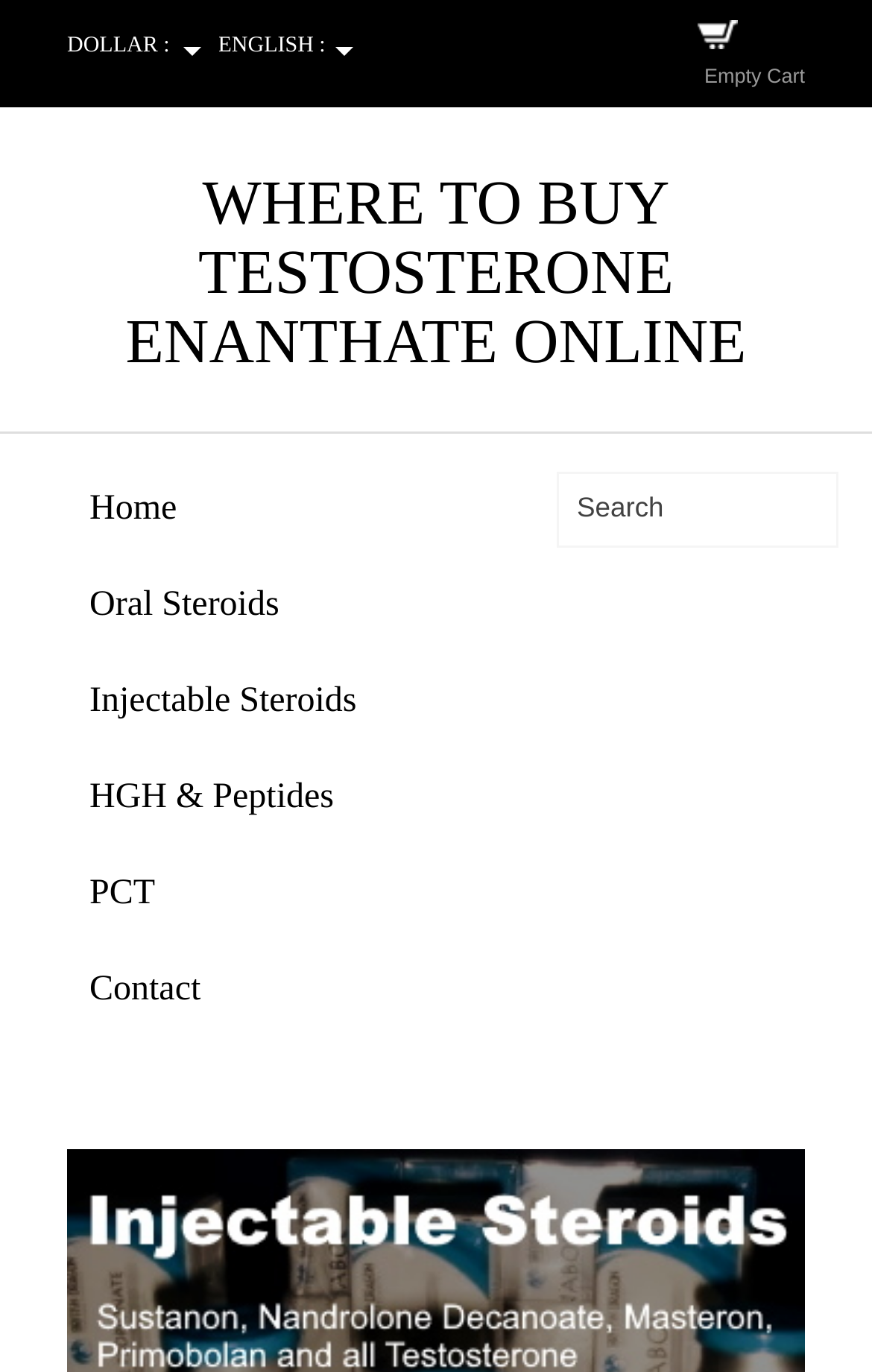Answer the question with a single word or phrase: 
What is the function of the button?

Search